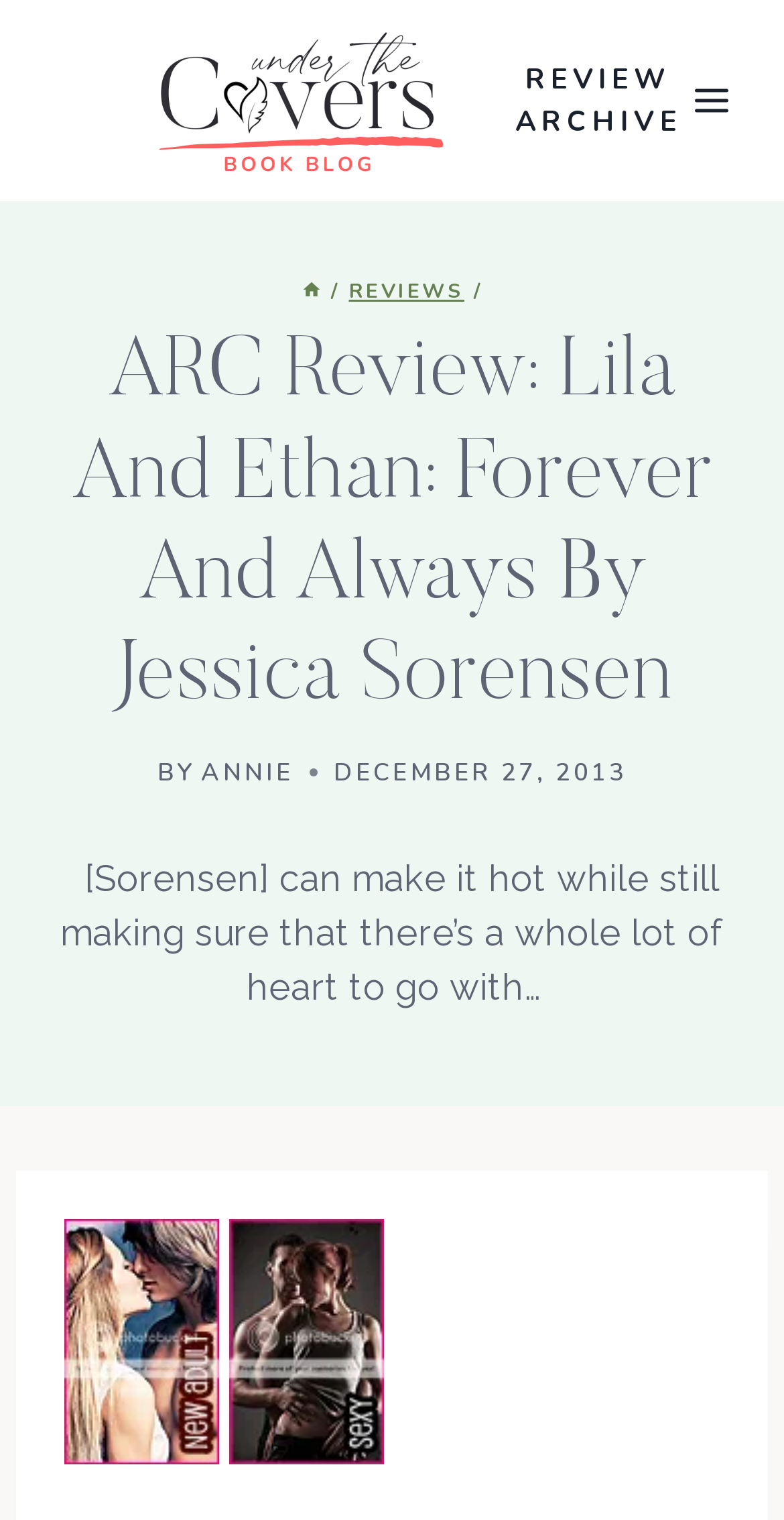Please give a concise answer to this question using a single word or phrase: 
Who is the author of the book?

Jessica Sorensen